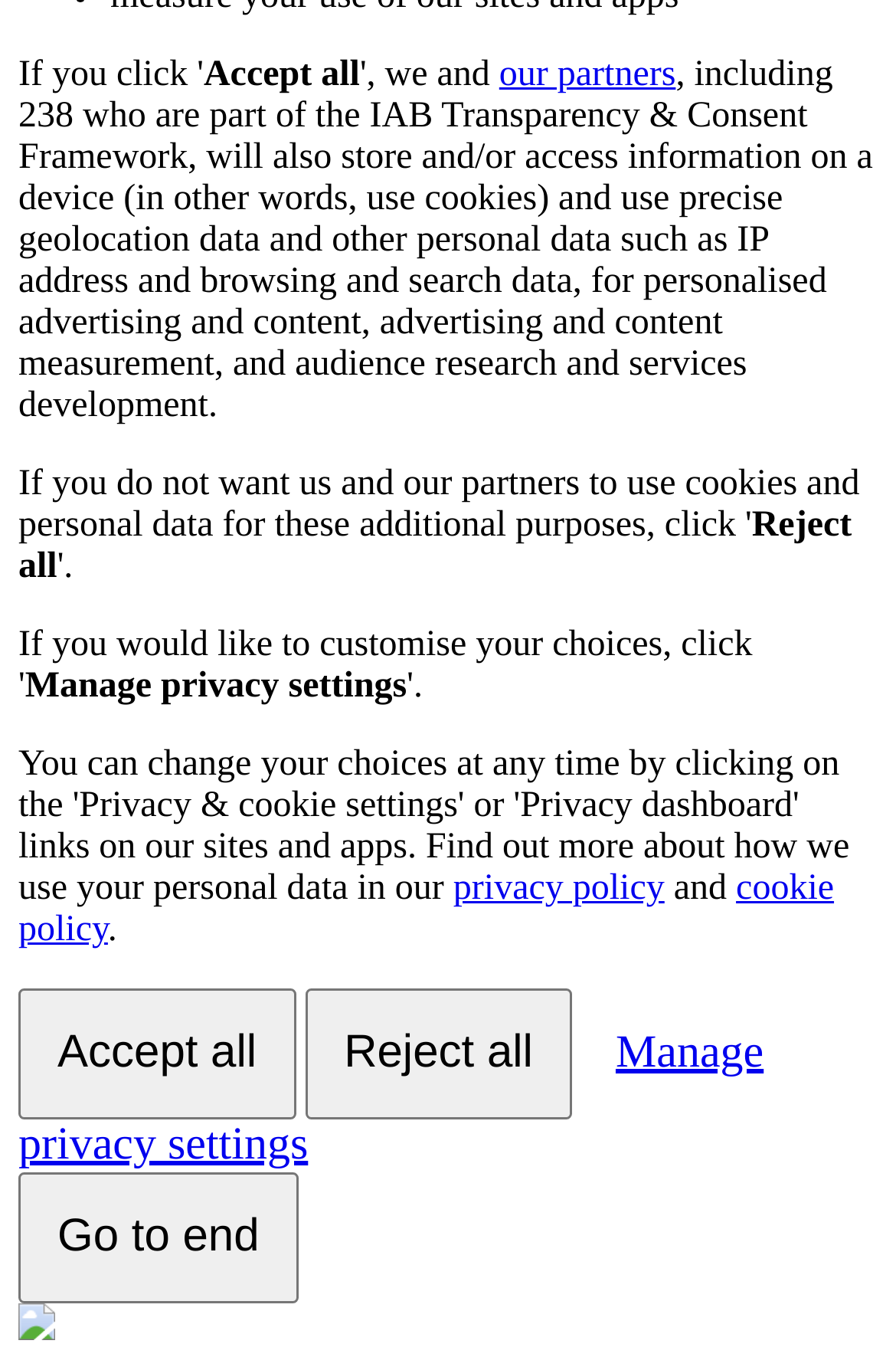Provide the bounding box coordinates of the UI element that matches the description: "Go to end".

[0.021, 0.856, 0.333, 0.951]